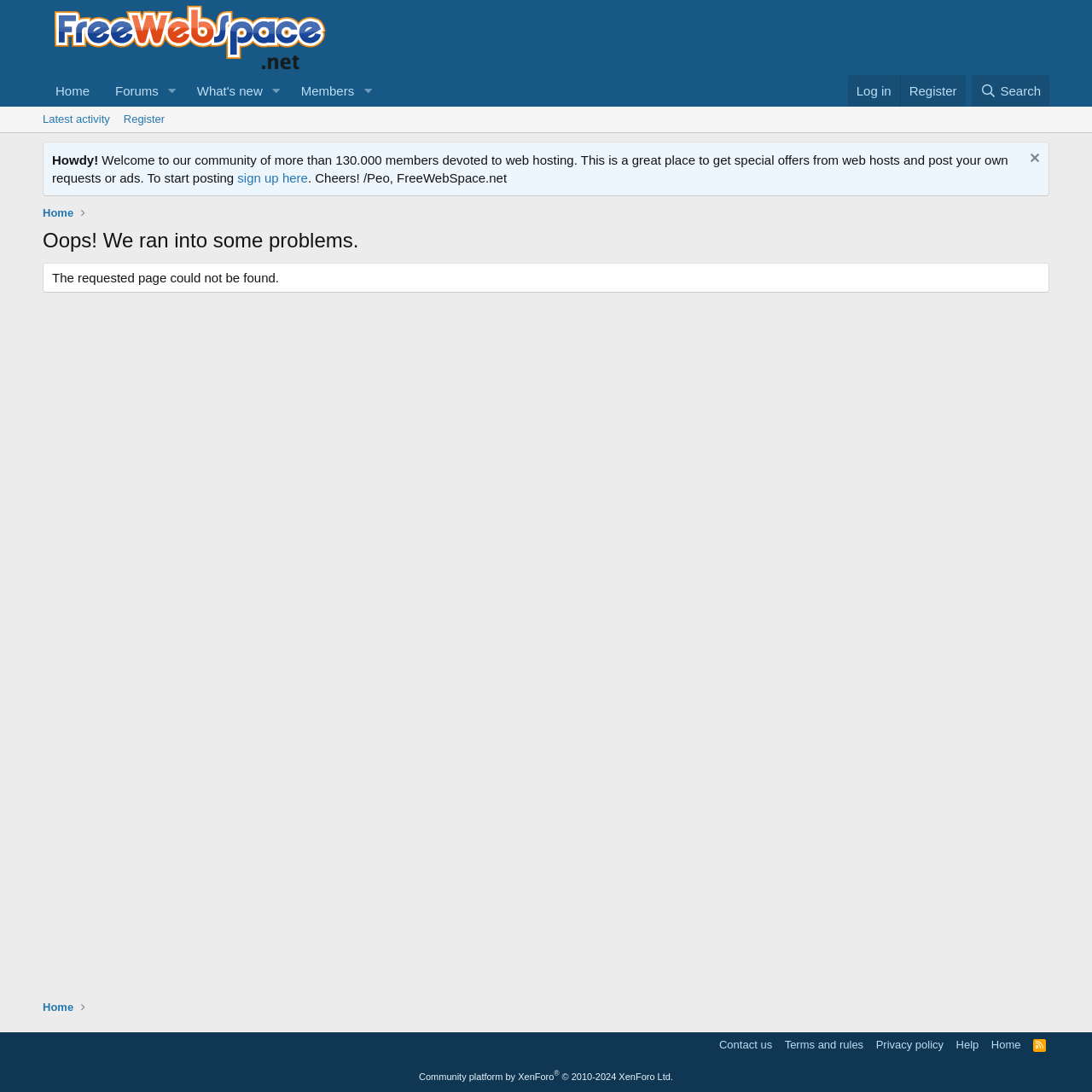Please determine the primary heading and provide its text.

Oops! We ran into some problems.